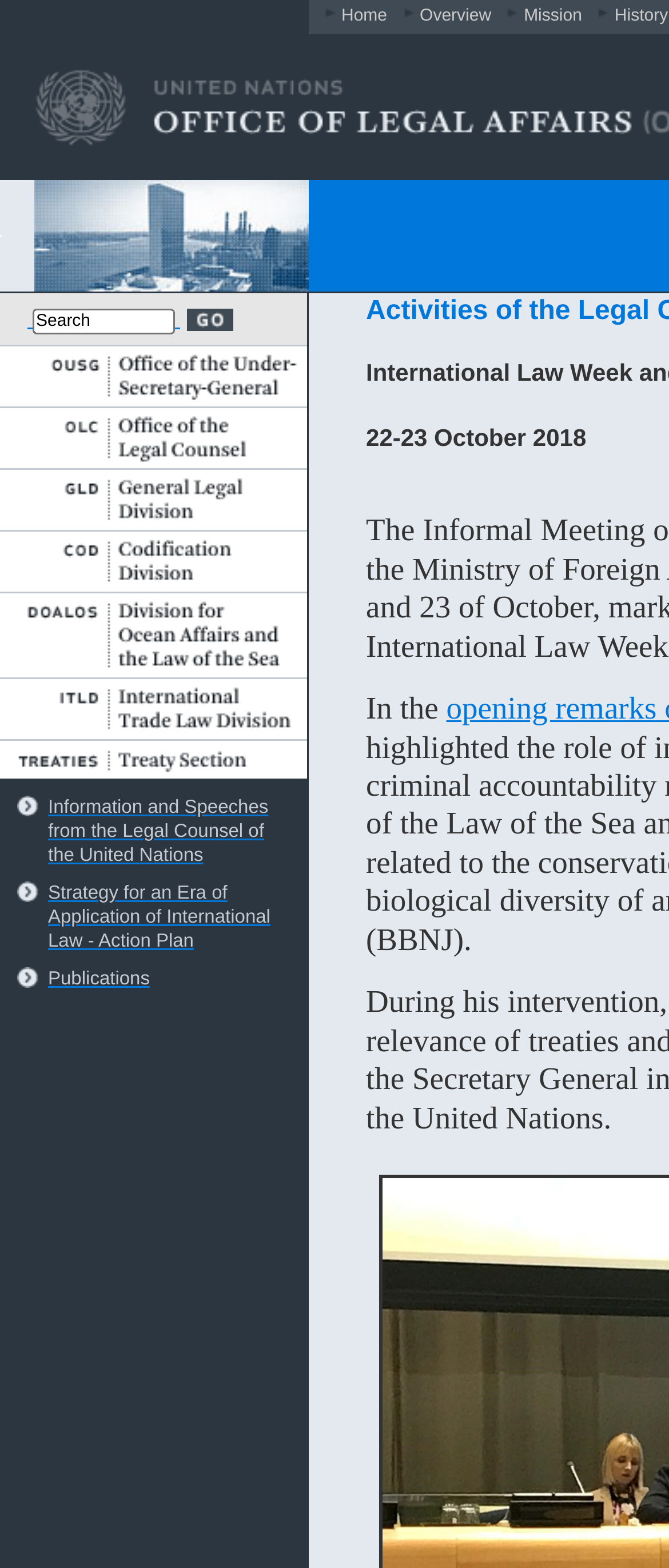Please identify the bounding box coordinates of the region to click in order to complete the task: "Search for information". The coordinates must be four float numbers between 0 and 1, specified as [left, top, right, bottom].

[0.049, 0.196, 0.262, 0.213]